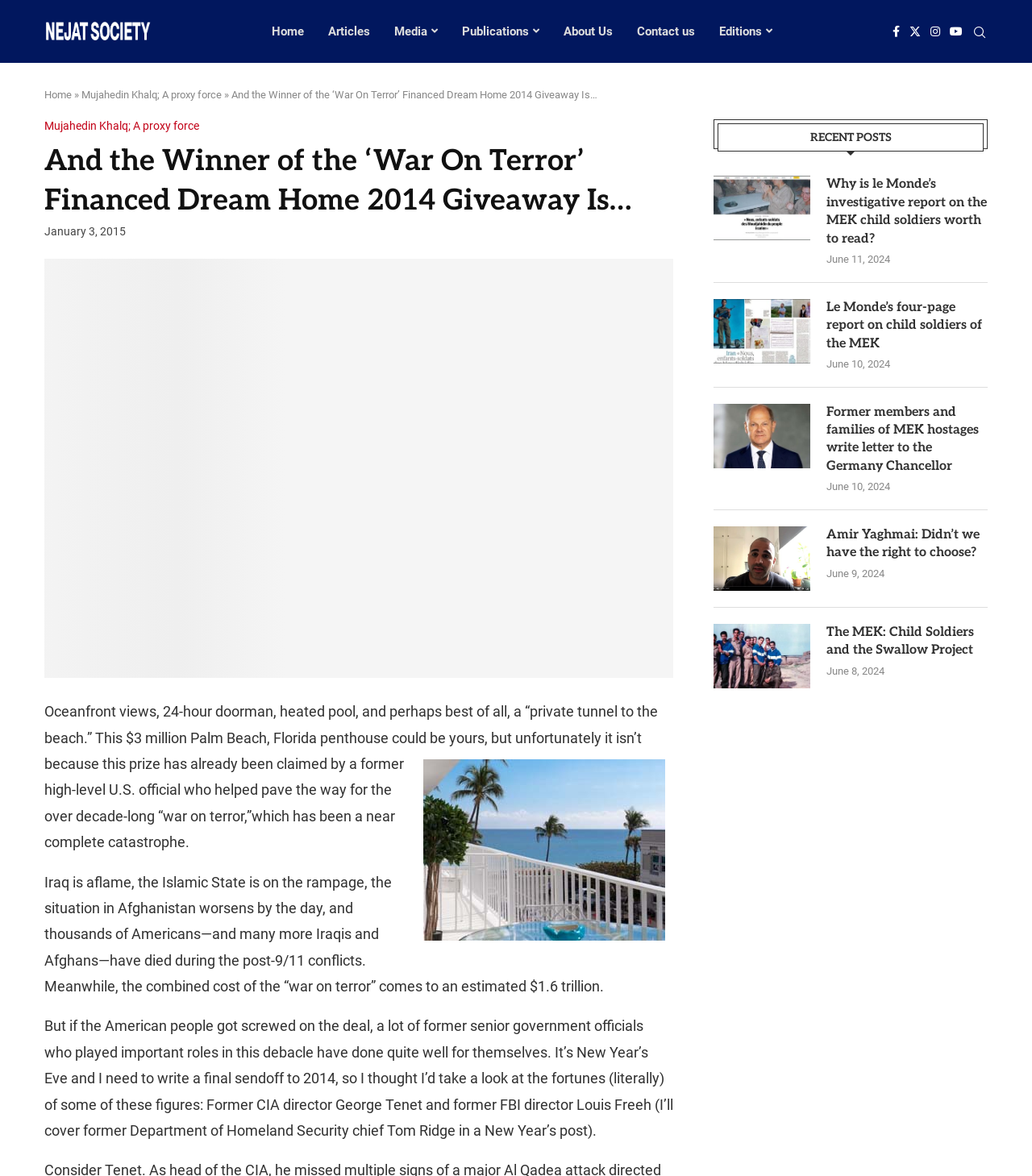Please determine the heading text of this webpage.

And the Winner of the ‘War On Terror’ Financed Dream Home 2014 Giveaway Is…